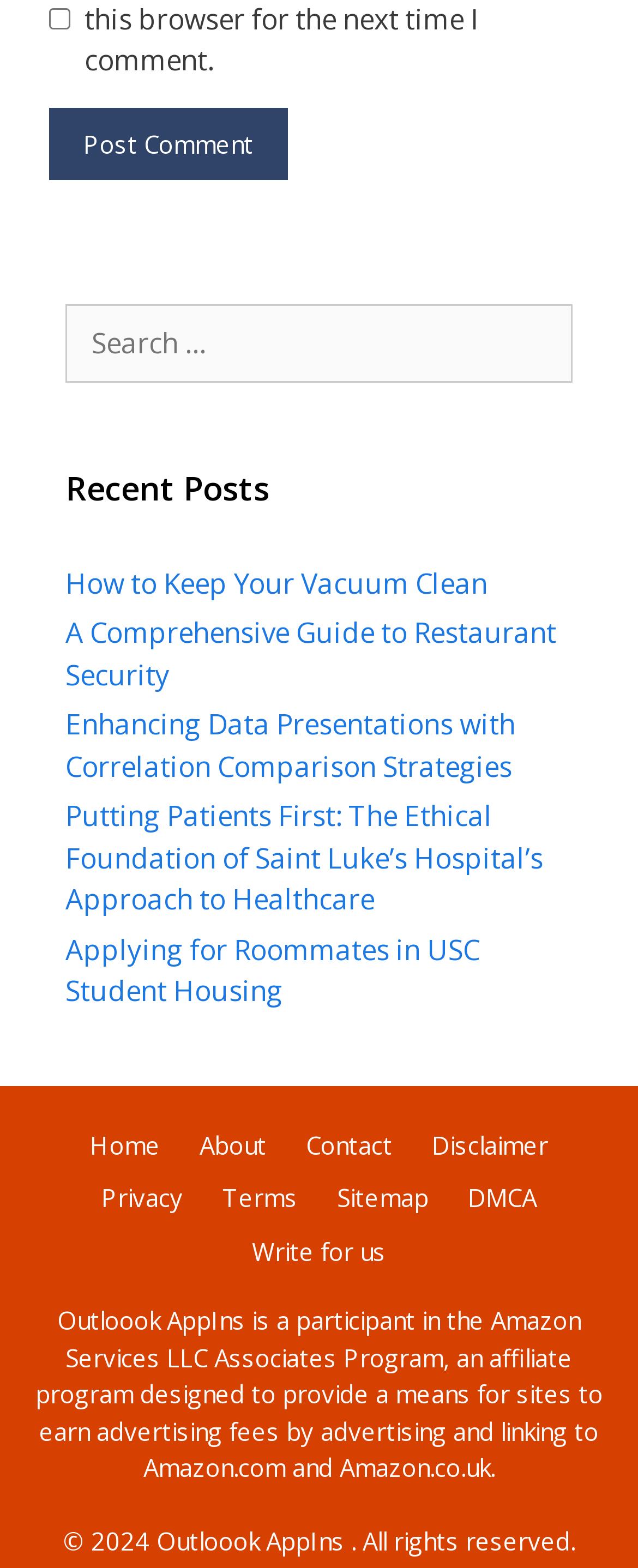Please answer the following question using a single word or phrase: 
What is the purpose of the checkbox?

Save comment information